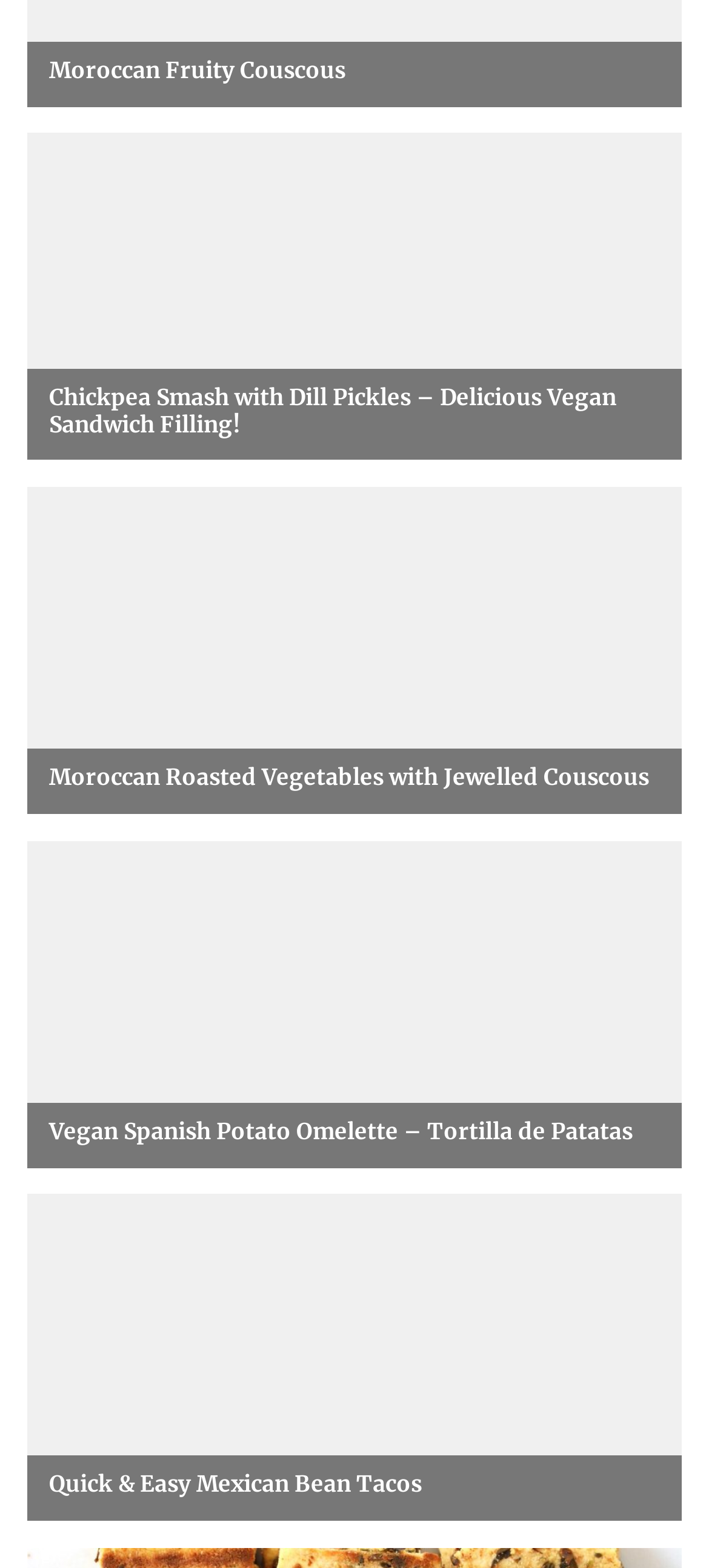Respond to the following query with just one word or a short phrase: 
What is the last recipe listed?

Quick & Easy Mexican Bean Tacos